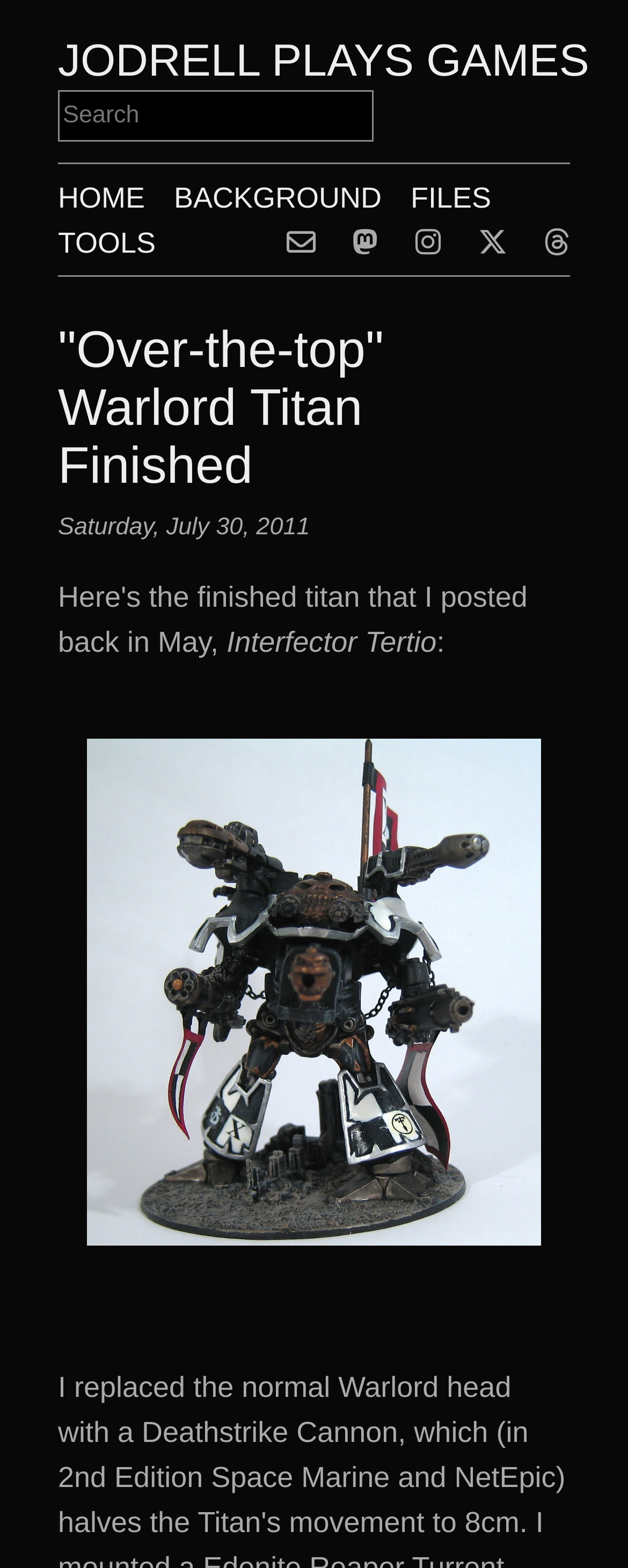Extract the main heading text from the webpage.

JODRELL PLAYS GAMES